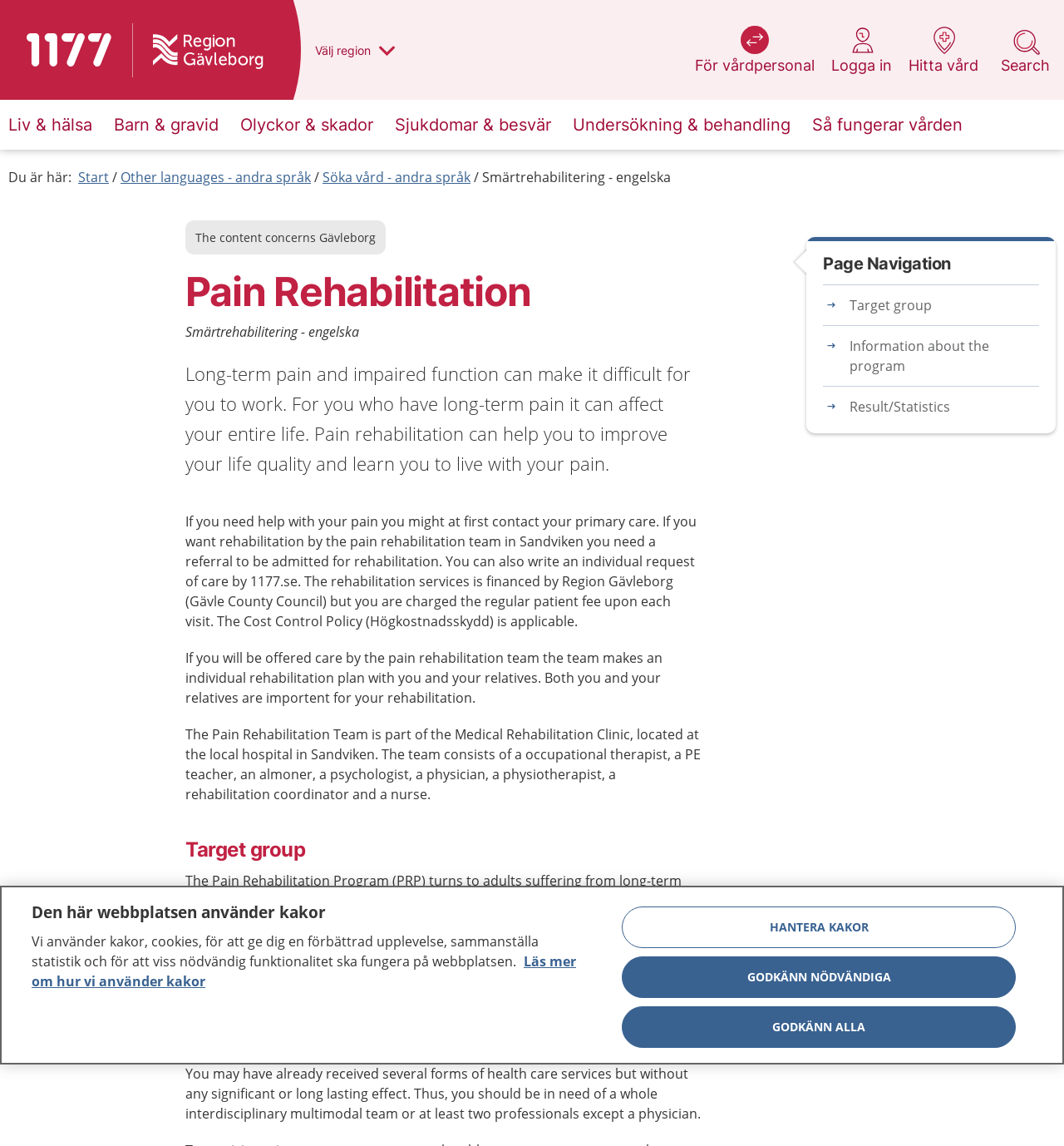Locate the bounding box coordinates of the UI element described by: "Liv & hälsa". The bounding box coordinates should consist of four float numbers between 0 and 1, i.e., [left, top, right, bottom].

[0.0, 0.087, 0.095, 0.131]